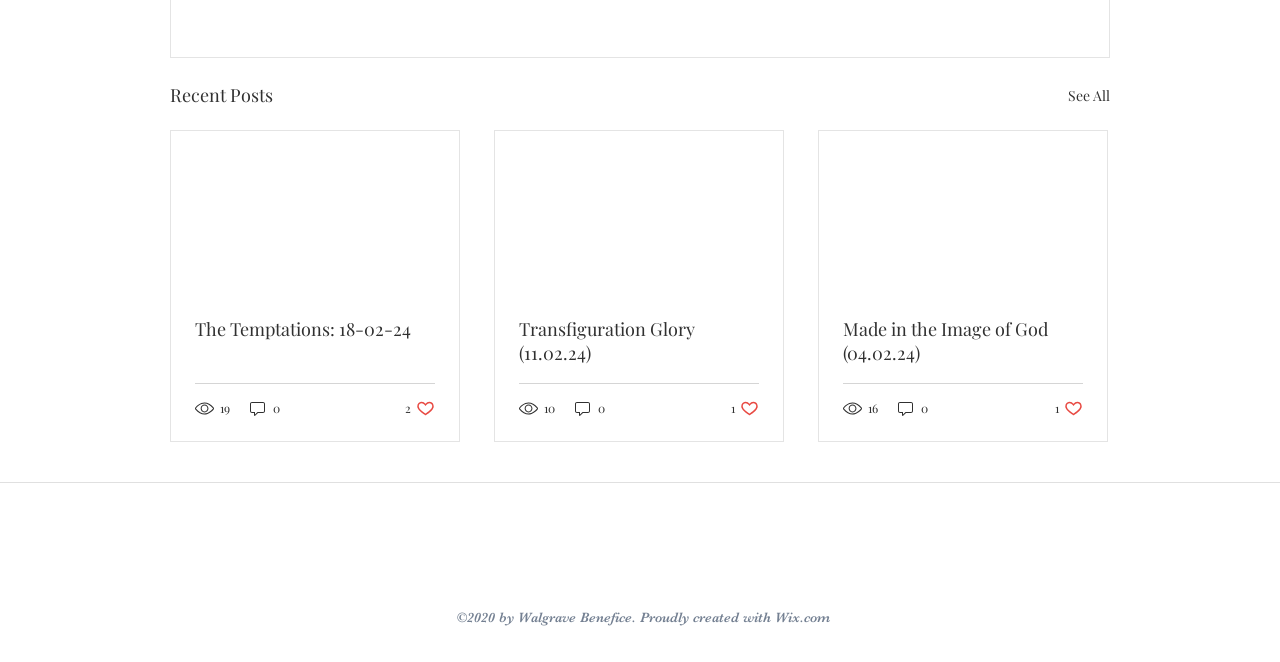Predict the bounding box coordinates for the UI element described as: "See All". The coordinates should be four float numbers between 0 and 1, presented as [left, top, right, bottom].

[0.834, 0.122, 0.867, 0.166]